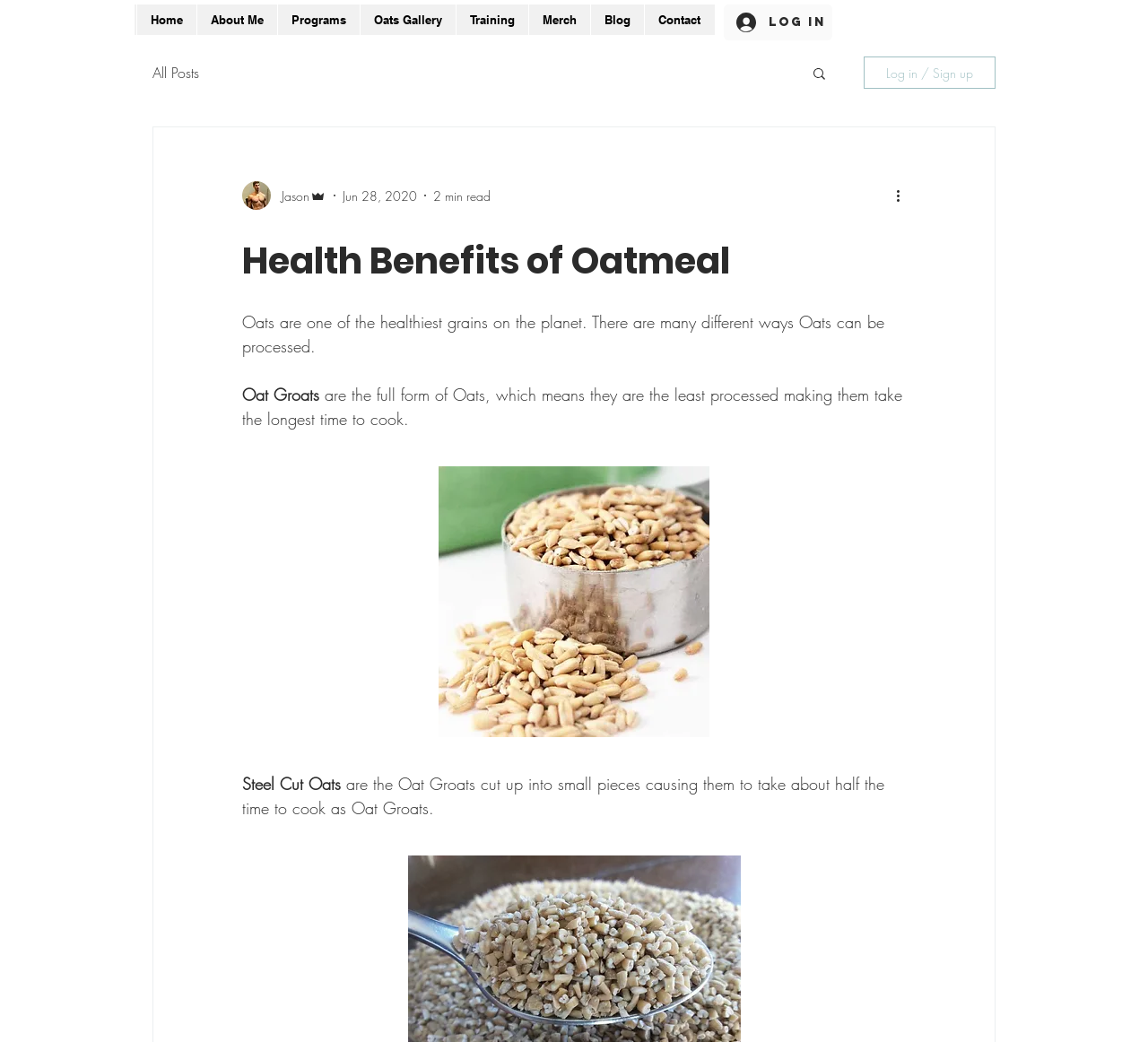Predict the bounding box of the UI element based on the description: "Merch". The coordinates should be four float numbers between 0 and 1, formatted as [left, top, right, bottom].

[0.46, 0.004, 0.514, 0.034]